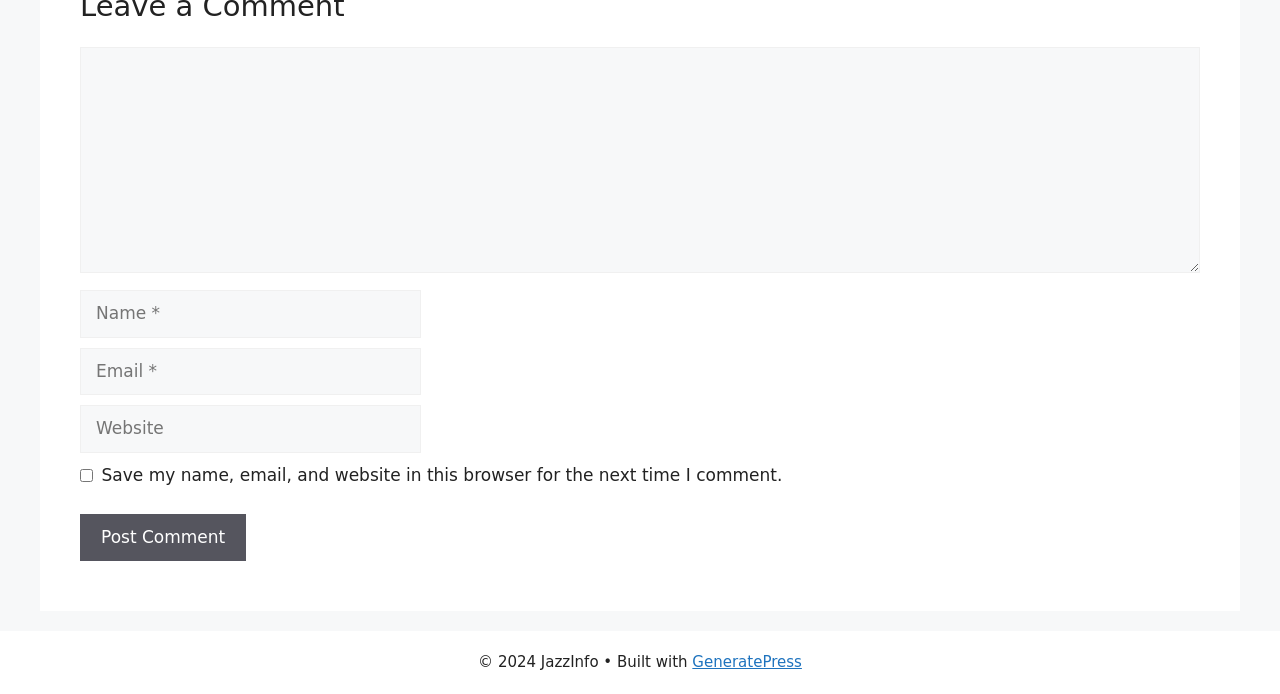Answer this question using a single word or a brief phrase:
What is the theme or framework used to build the website?

GeneratePress